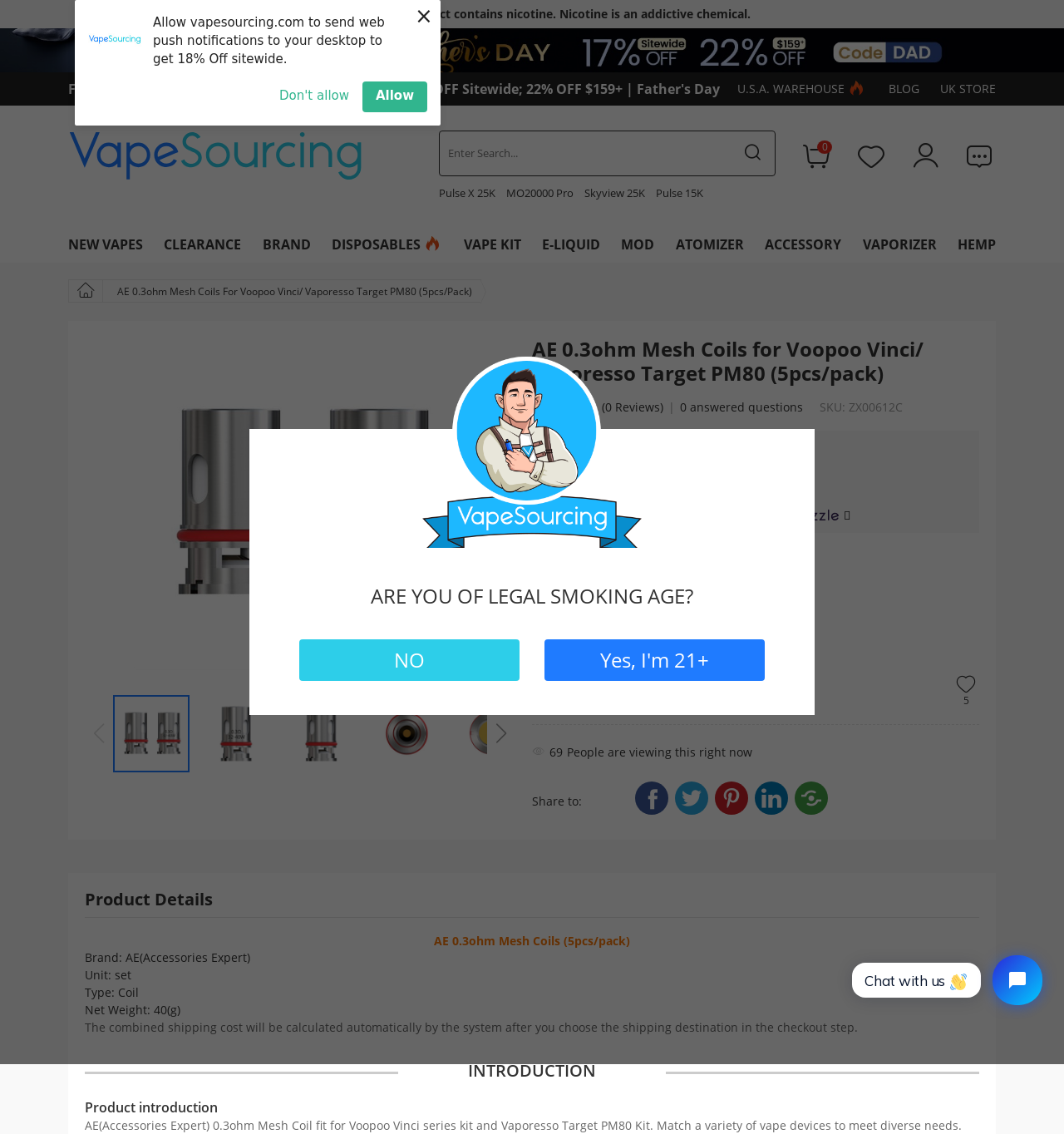Pinpoint the bounding box coordinates for the area that should be clicked to perform the following instruction: "Click the 'NEW VAPES' link to explore new products".

[0.064, 0.209, 0.134, 0.223]